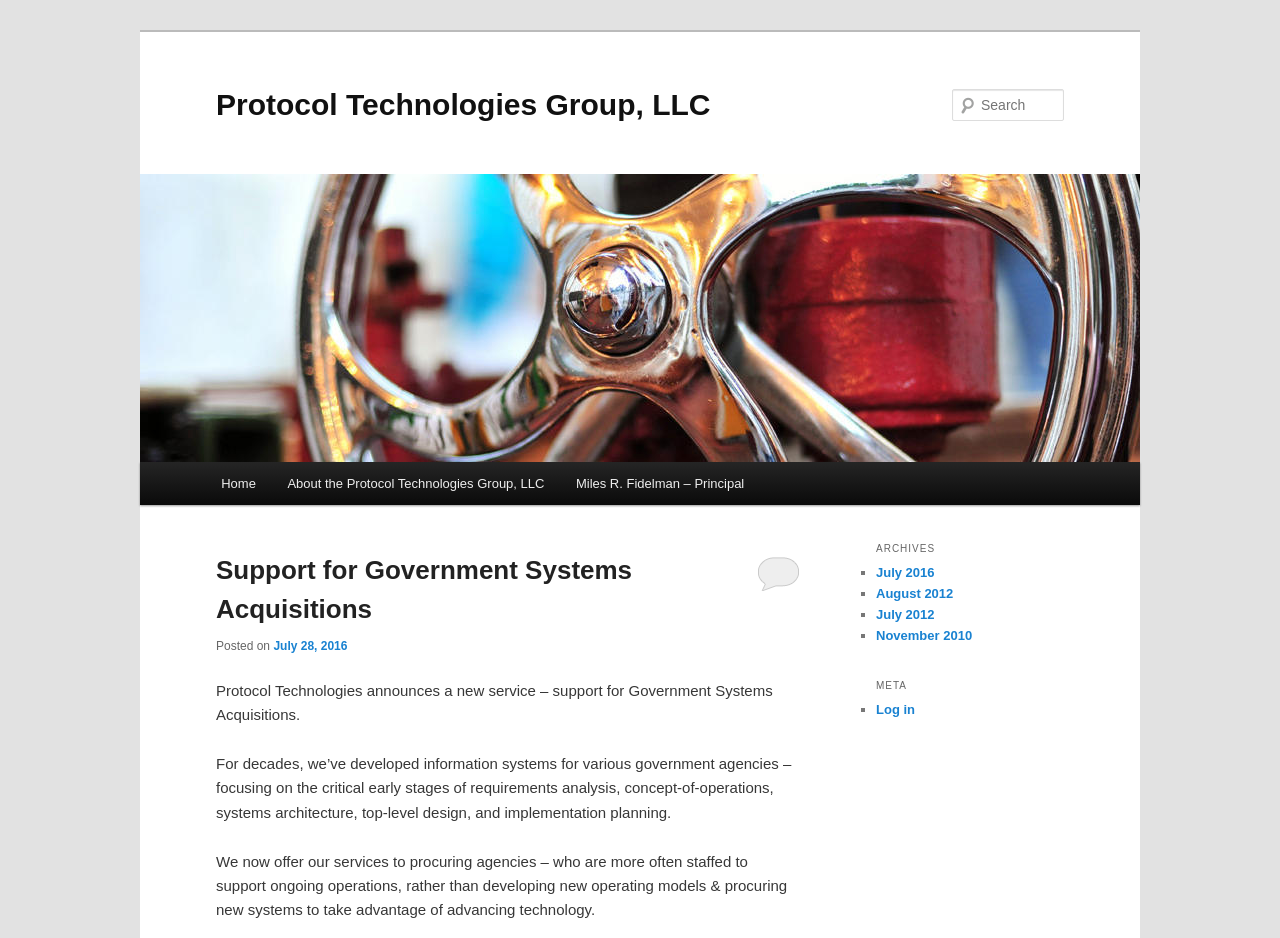Could you provide the bounding box coordinates for the portion of the screen to click to complete this instruction: "Log in"?

[0.684, 0.748, 0.715, 0.764]